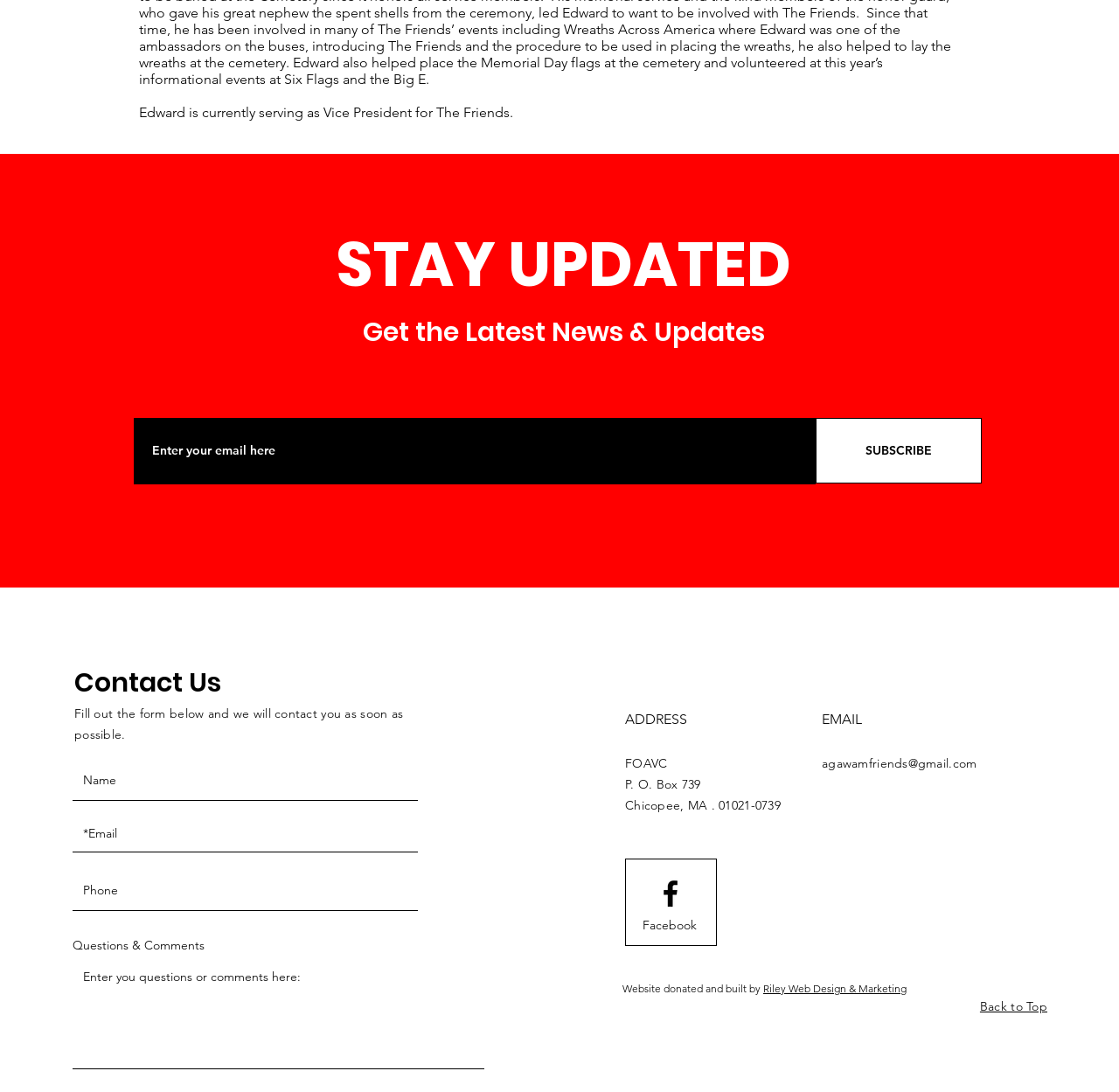Bounding box coordinates are specified in the format (top-left x, top-left y, bottom-right x, bottom-right y). All values are floating point numbers bounded between 0 and 1. Please provide the bounding box coordinate of the region this sentence describes: Facebook

[0.567, 0.832, 0.63, 0.864]